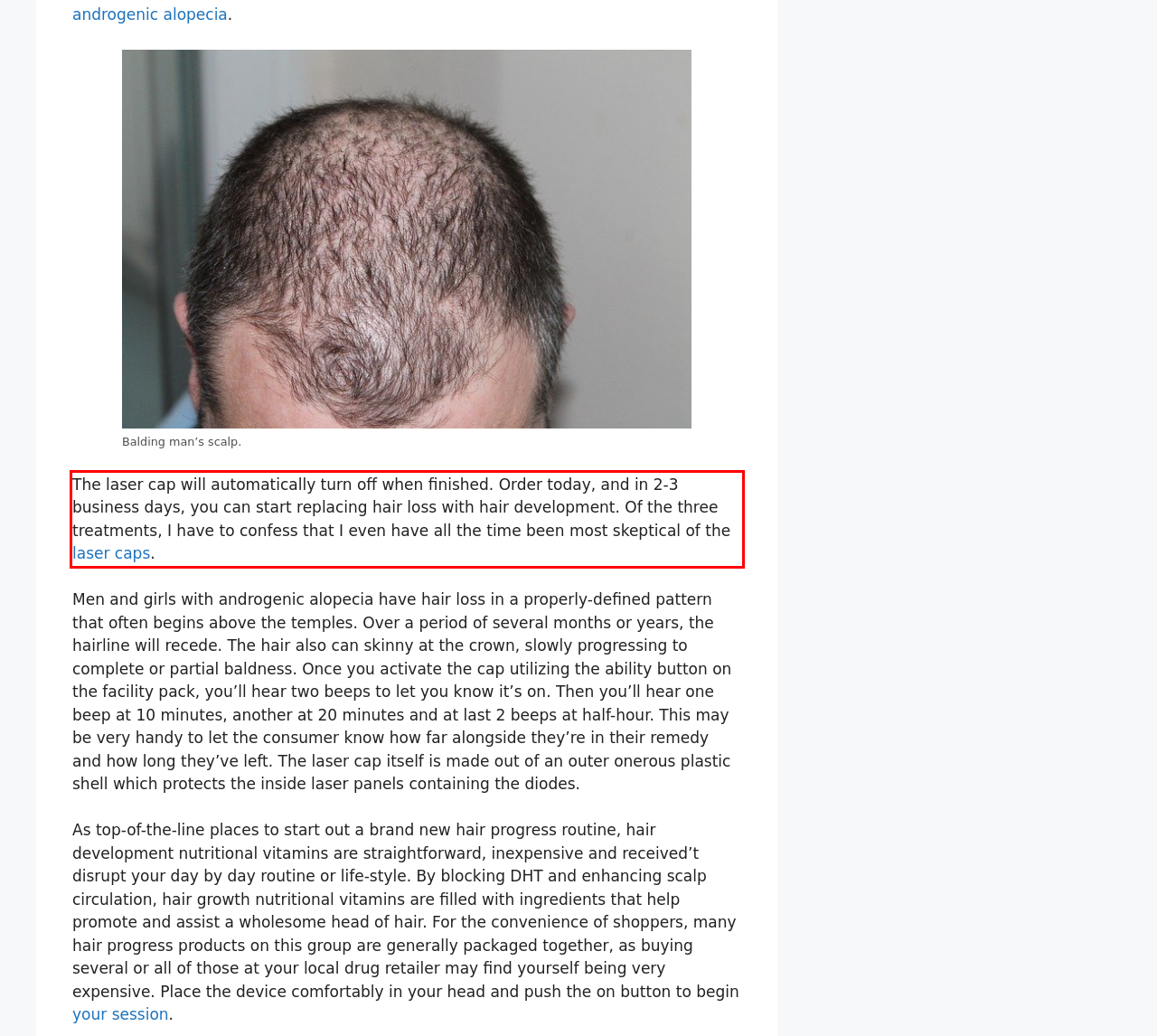Analyze the screenshot of the webpage and extract the text from the UI element that is inside the red bounding box.

The laser cap will automatically turn off when finished. Order today, and in 2-3 business days, you can start replacing hair loss with hair development. Of the three treatments, I have to confess that I even have all the time been most skeptical of the laser caps. Capillus Refund